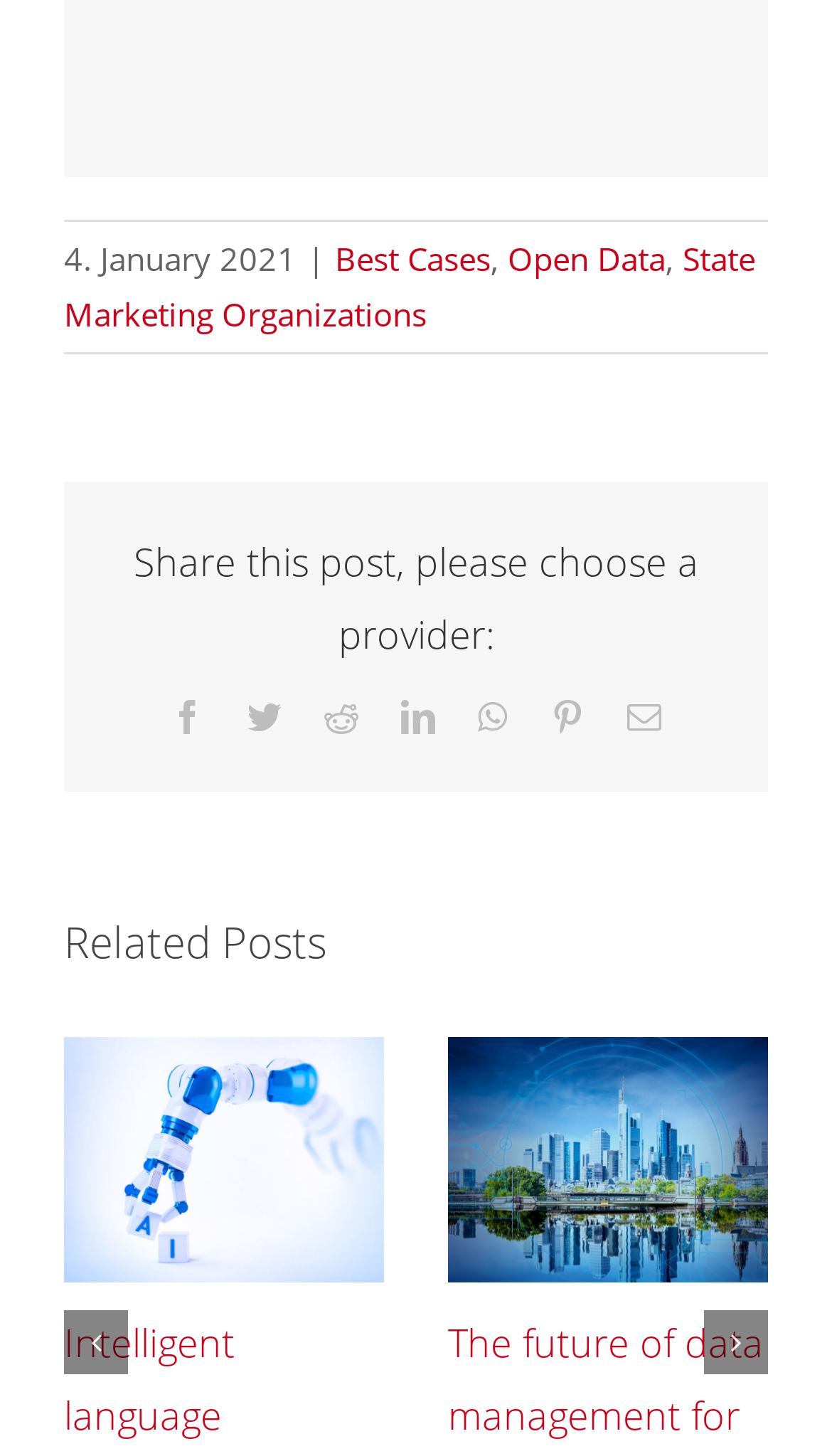Please identify the bounding box coordinates of the element's region that should be clicked to execute the following instruction: "Share this post on Facebook". The bounding box coordinates must be four float numbers between 0 and 1, i.e., [left, top, right, bottom].

[0.205, 0.481, 0.246, 0.505]